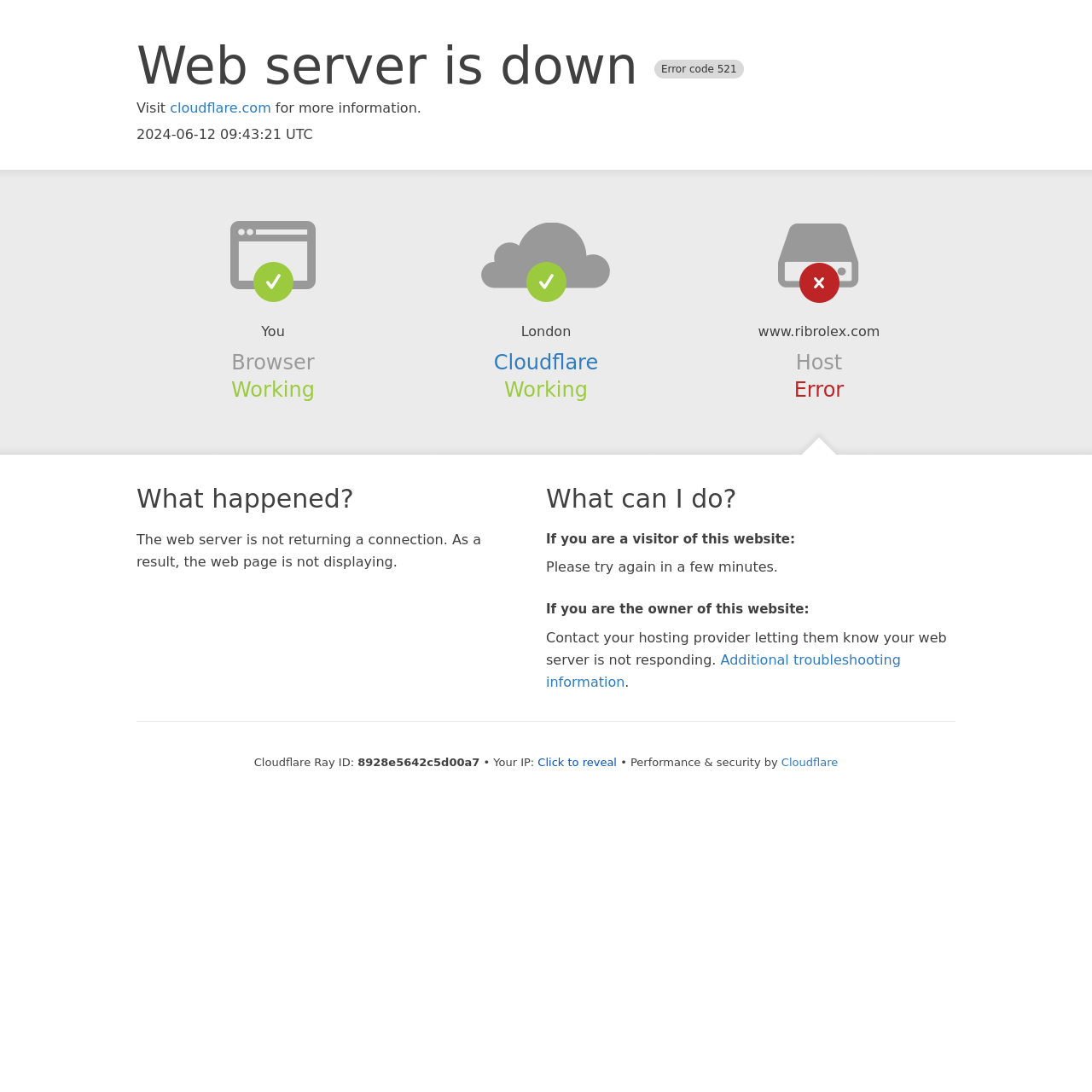What should the owner of the website do?
Carefully analyze the image and provide a thorough answer to the question.

According to the section 'What can I do?' on the webpage, if the owner of the website is experiencing this issue, they should contact their hosting provider letting them know that their web server is not responding.